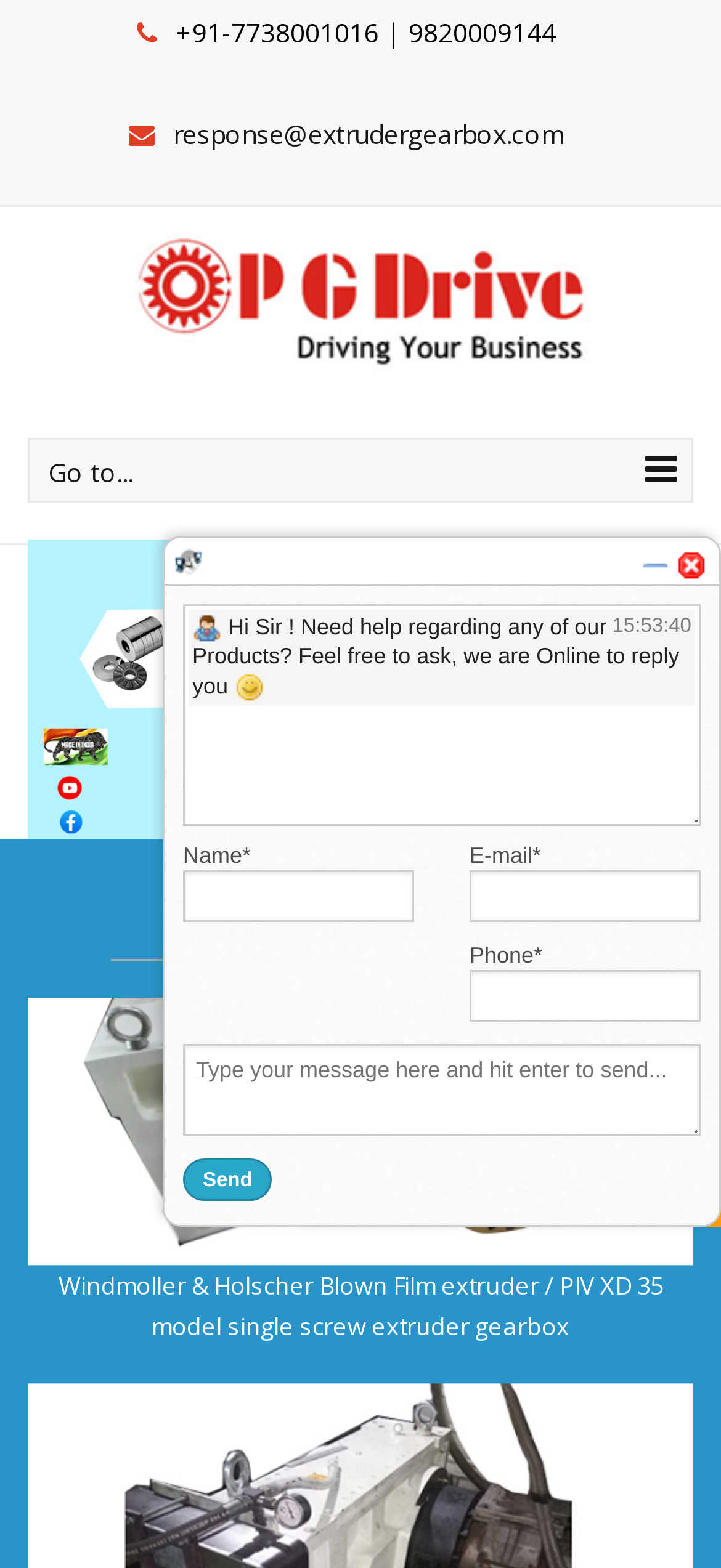Please answer the following question using a single word or phrase: 
What is the theme of the images displayed on the webpage?

Gearboxes